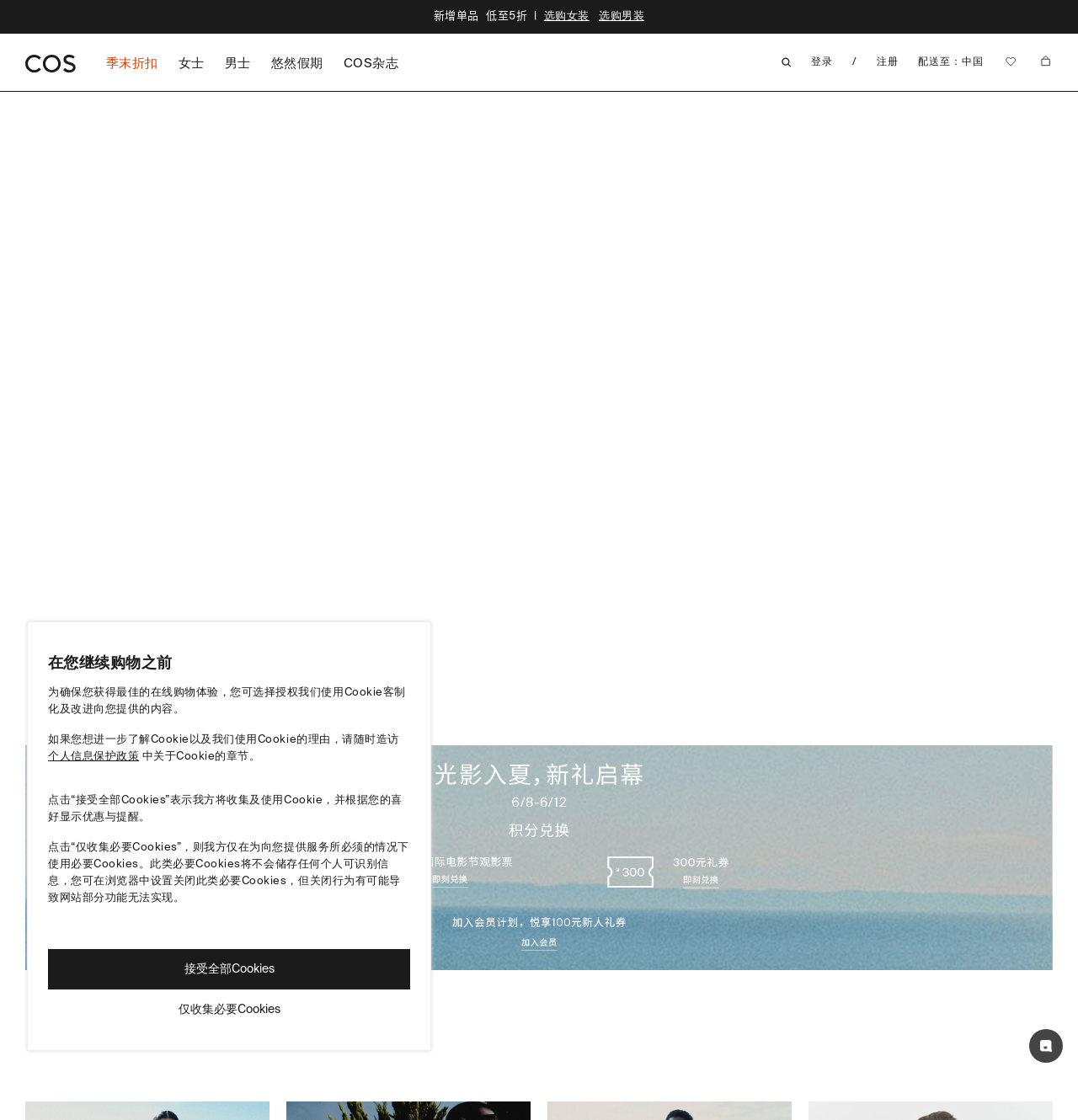Extract the bounding box coordinates for the UI element described as: "/".

[0.782, 0.04, 0.805, 0.07]